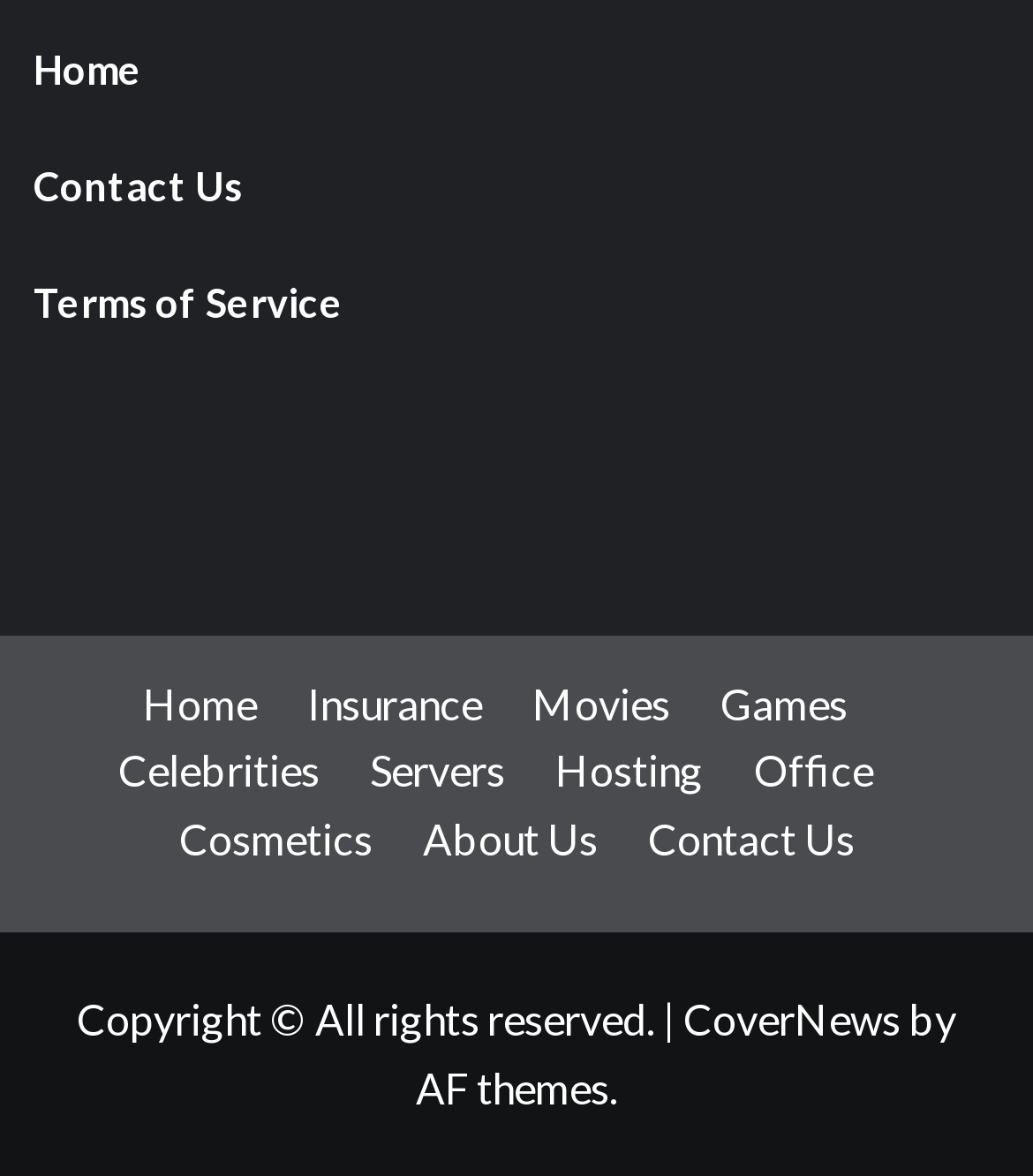Determine the bounding box of the UI component based on this description: "Terms of Service". The bounding box coordinates should be four float values between 0 and 1, i.e., [left, top, right, bottom].

[0.032, 0.229, 0.968, 0.317]